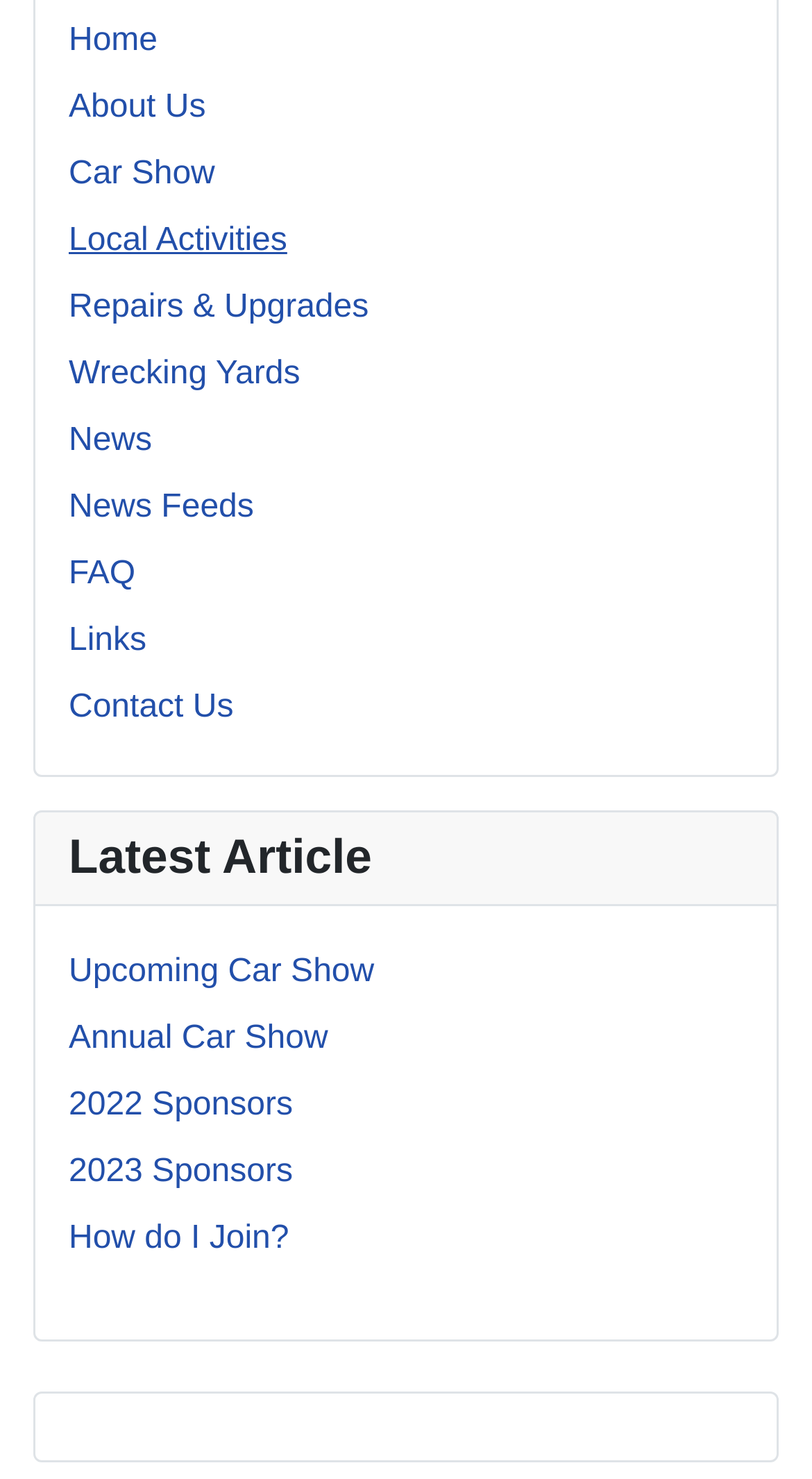Provide the bounding box coordinates, formatted as (top-left x, top-left y, bottom-right x, bottom-right y), with all values being floating point numbers between 0 and 1. Identify the bounding box of the UI element that matches the description: Wrecking Yards

[0.085, 0.241, 0.37, 0.265]